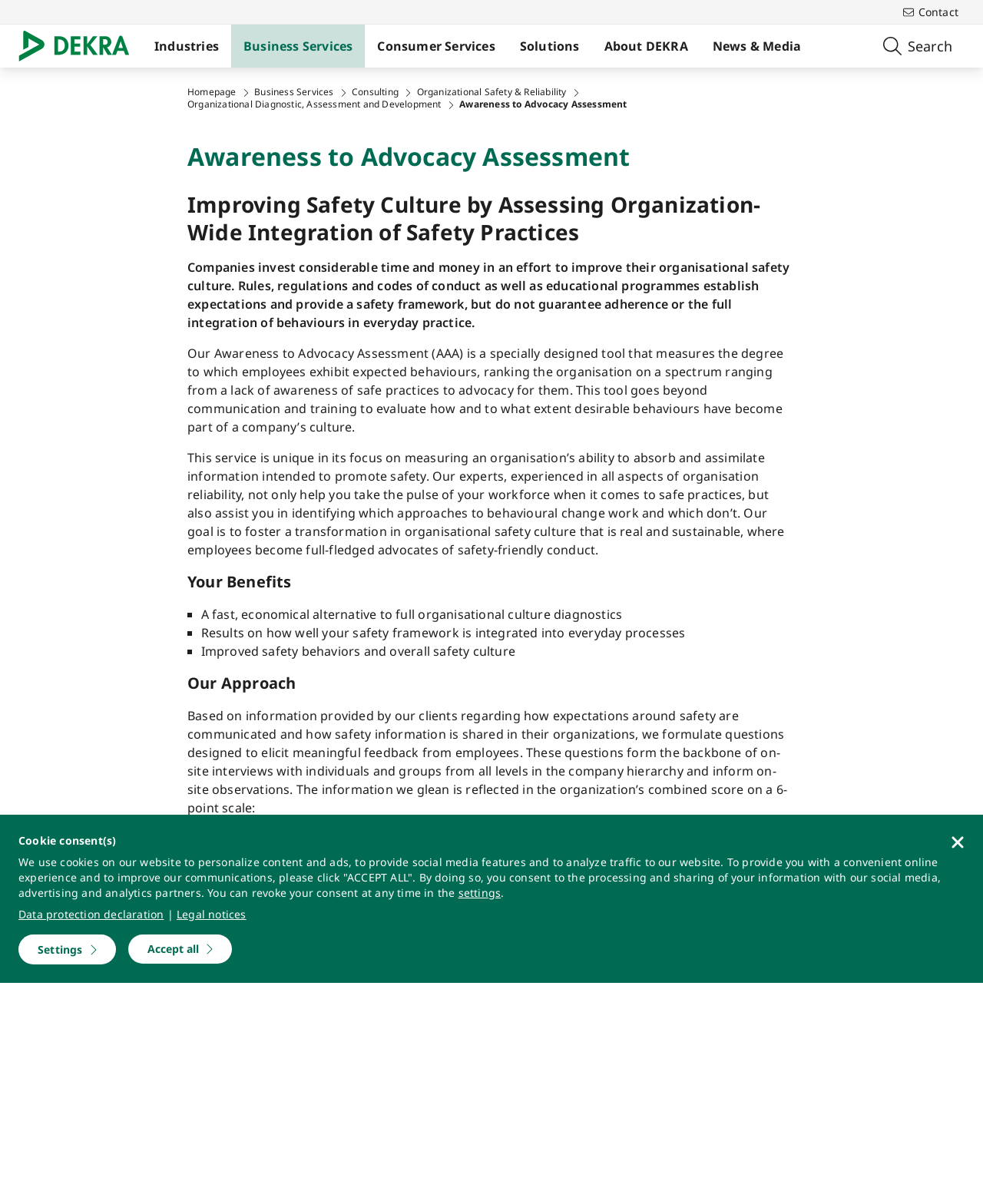Determine which piece of text is the heading of the webpage and provide it.

Awareness to Advocacy Assessment